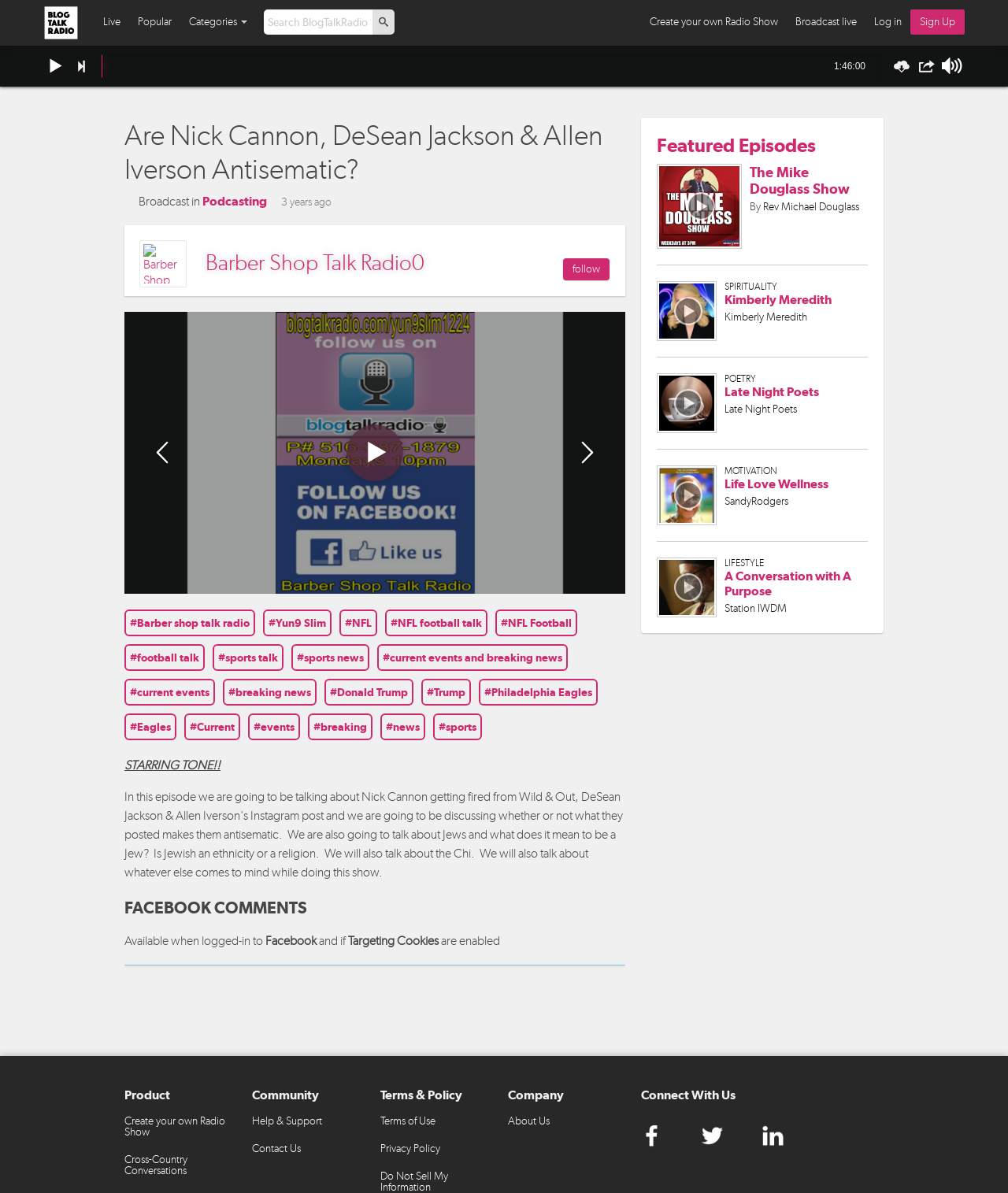Please use the details from the image to answer the following question comprehensively:
What is the duration of the podcast episode?

I found the answer by looking at the StaticText element with the text '1:46:00', which is likely to represent the duration of the podcast episode.